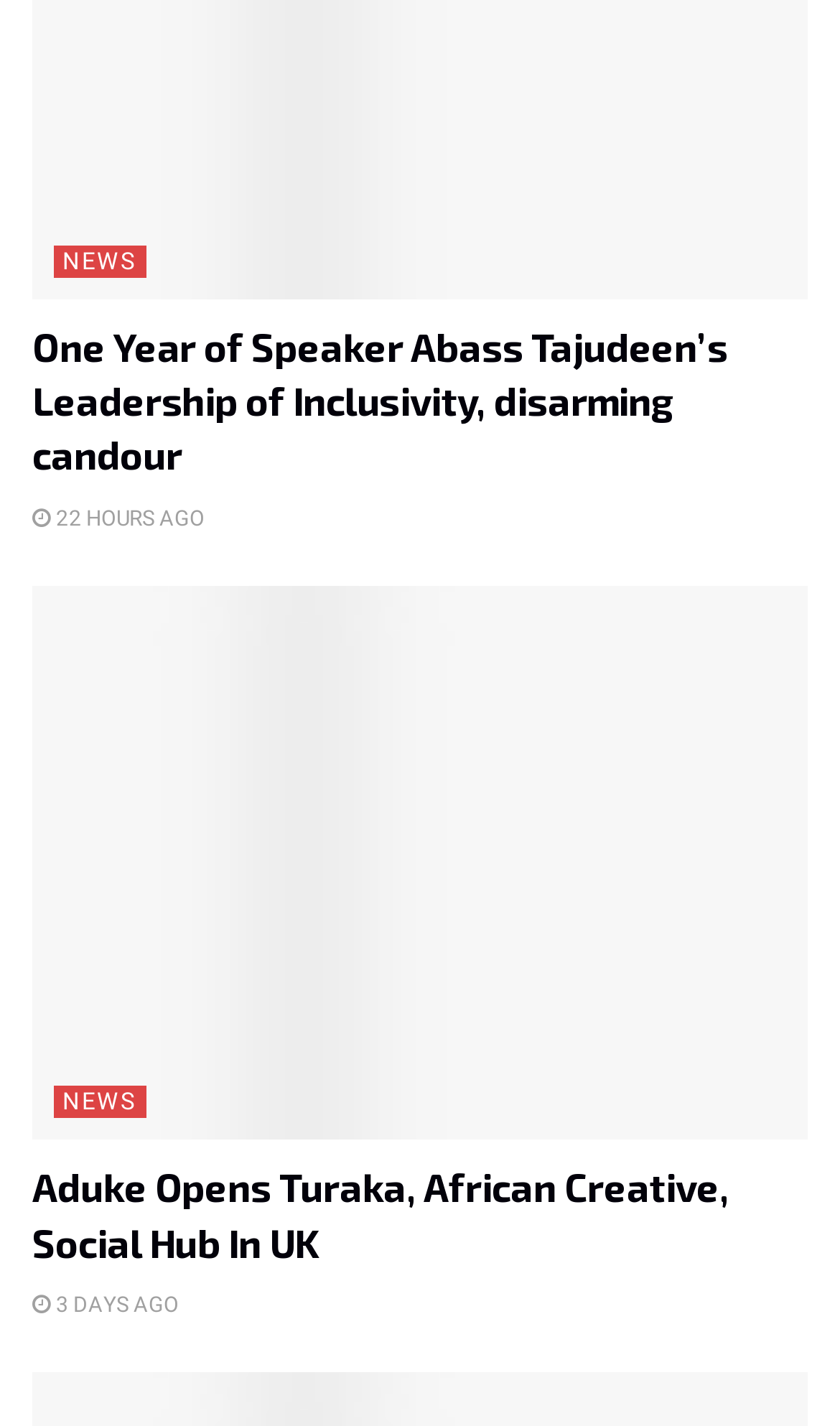What is the category of the first article?
Analyze the image and provide a thorough answer to the question.

The first article has a link with the text 'NEWS' above it, indicating that it belongs to the NEWS category.